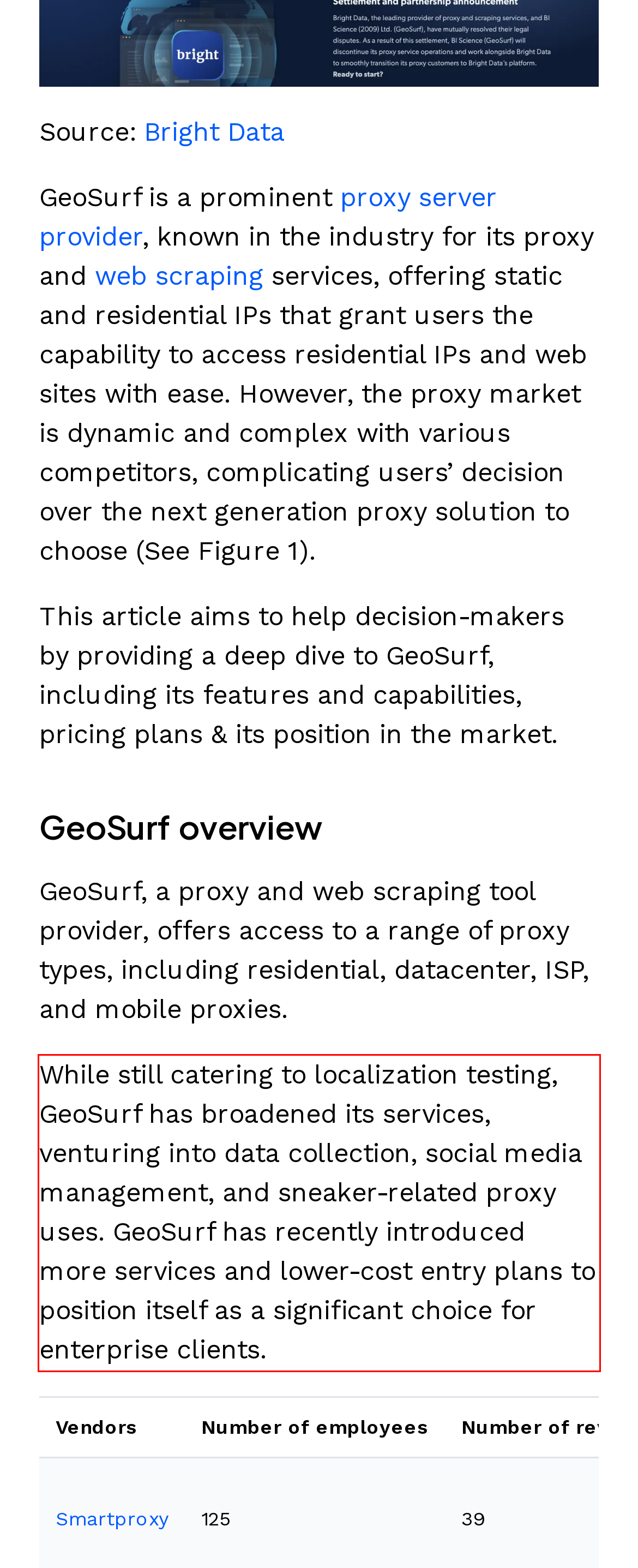Please use OCR to extract the text content from the red bounding box in the provided webpage screenshot.

While still catering to localization testing, GeoSurf has broadened its services, venturing into data collection, social media management, and sneaker-related proxy uses. GeoSurf has recently introduced more services and lower-cost entry plans to position itself as a significant choice for enterprise clients.